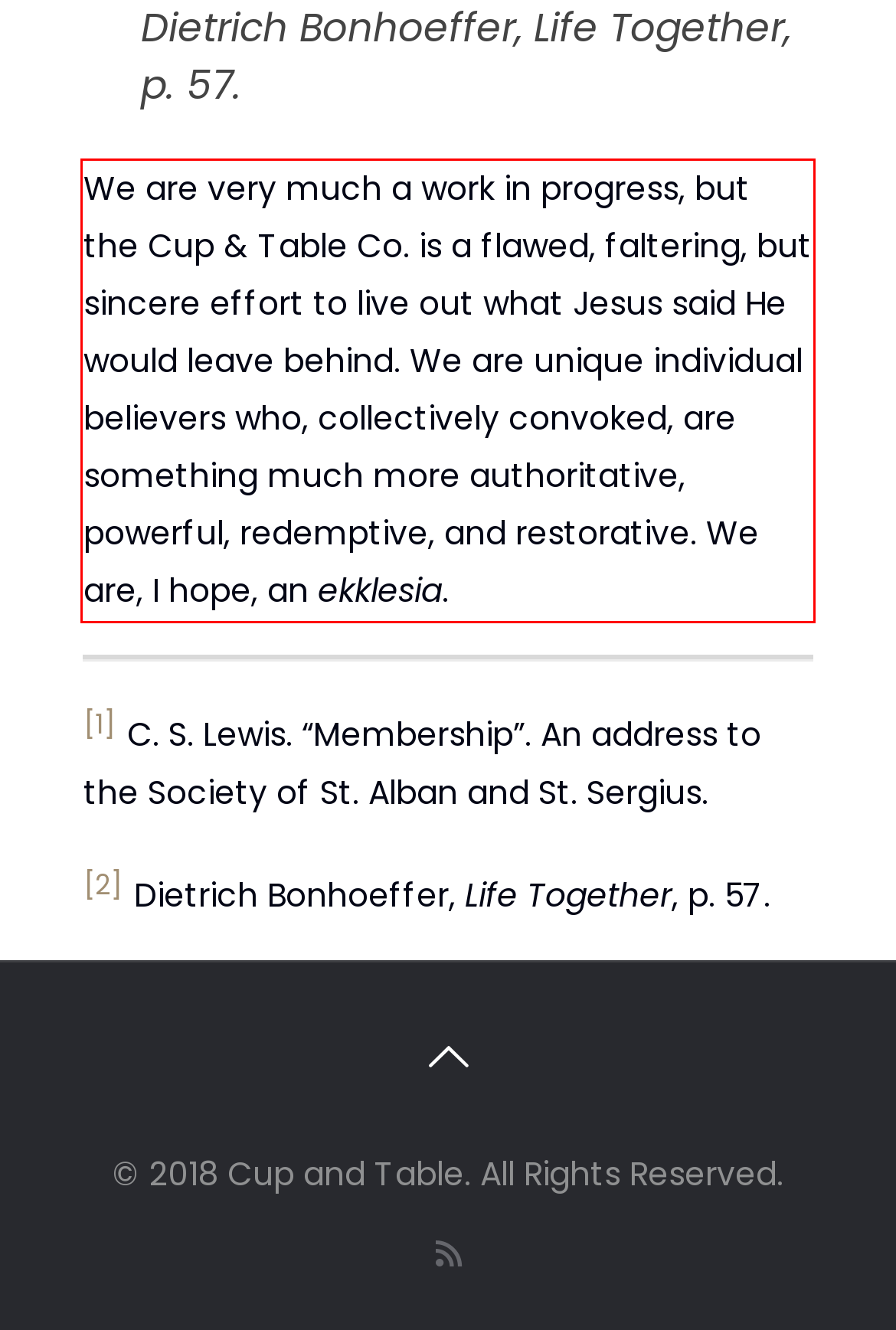You have a screenshot of a webpage with a UI element highlighted by a red bounding box. Use OCR to obtain the text within this highlighted area.

We are very much a work in progress, but the Cup & Table Co. is a flawed, faltering, but sincere effort to live out what Jesus said He would leave behind. We are unique individual believers who, collectively convoked, are something much more authoritative, powerful, redemptive, and restorative. We are, I hope, an ekklesia.